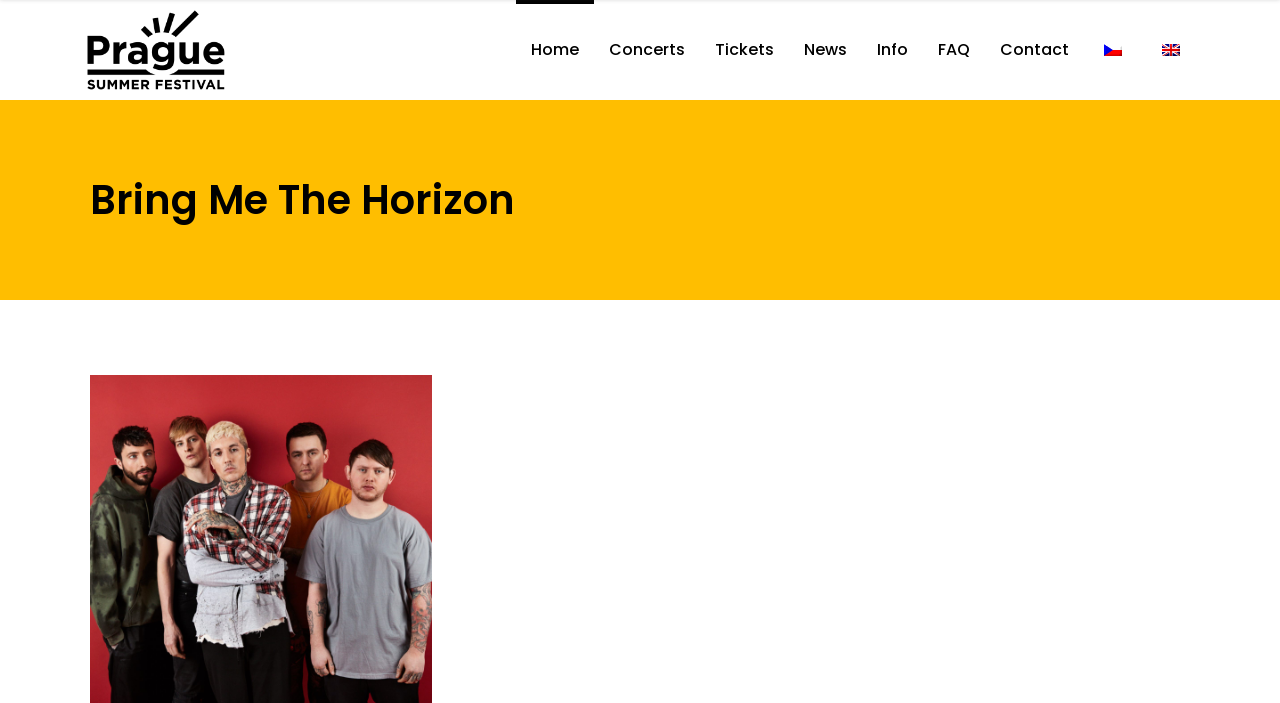What is the main title displayed on this webpage?

Bring Me The Horizon